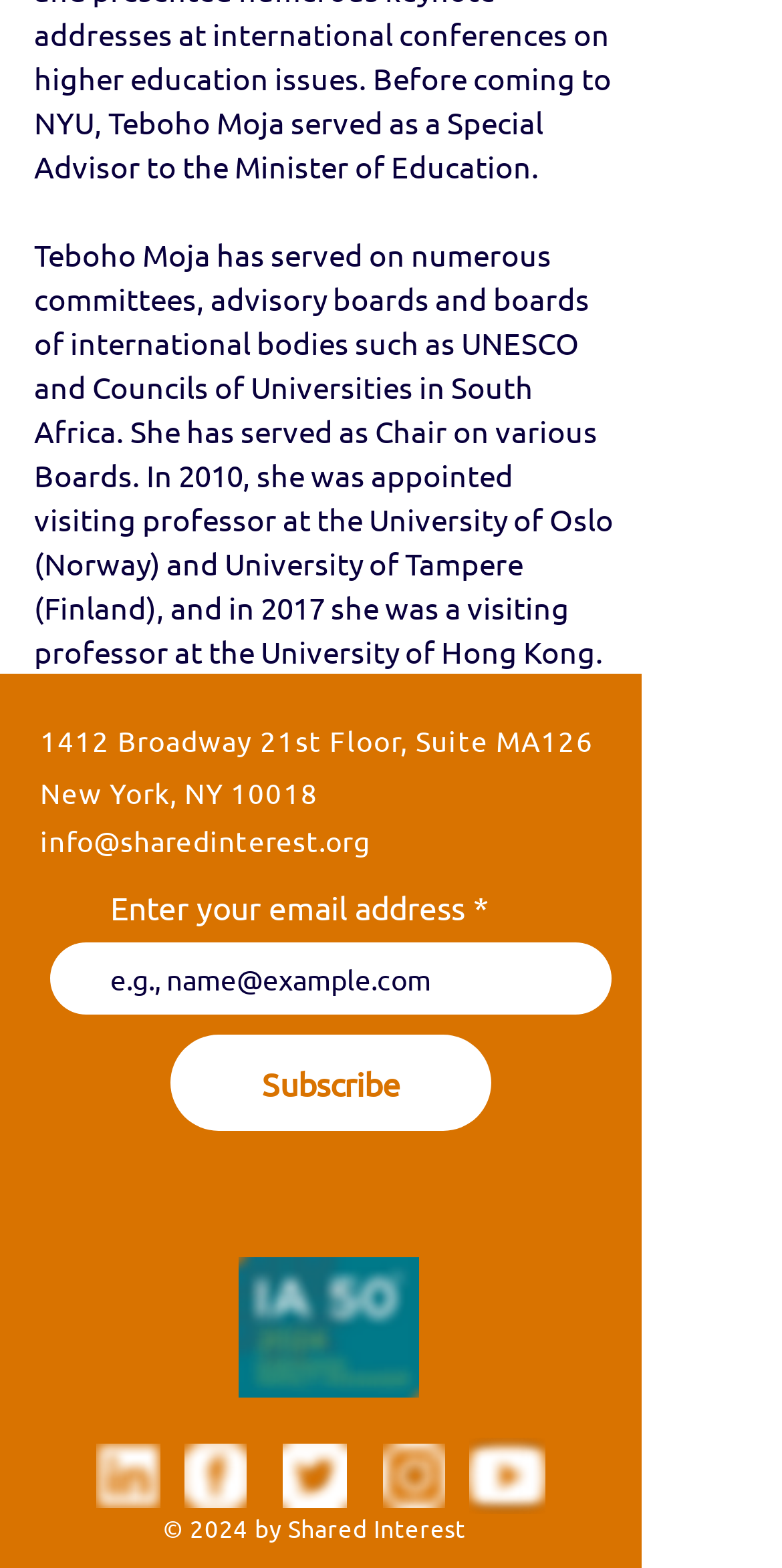Determine the bounding box coordinates (top-left x, top-left y, bottom-right x, bottom-right y) of the UI element described in the following text: name="email" placeholder="e.g., name@example.com"

[0.064, 0.602, 0.782, 0.648]